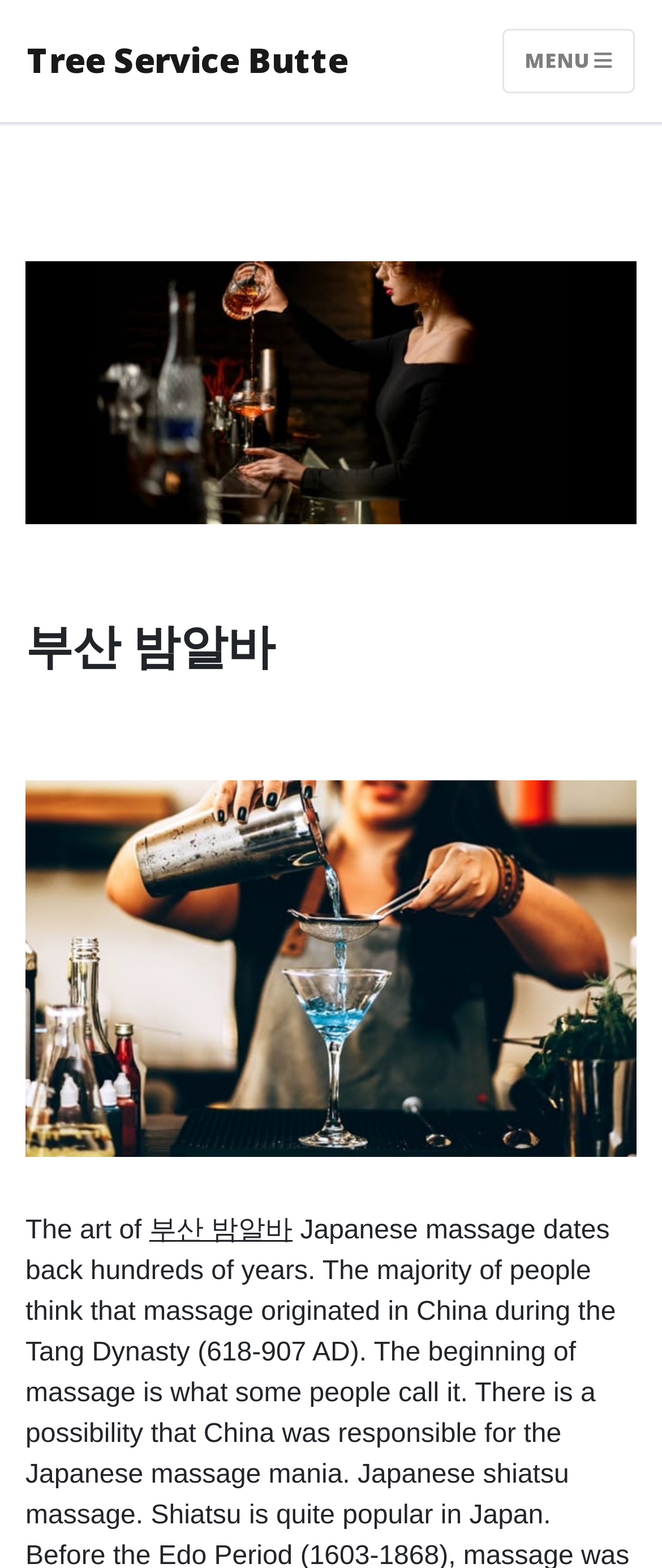Please determine the bounding box coordinates, formatted as (top-left x, top-left y, bottom-right x, bottom-right y), with all values as floating point numbers between 0 and 1. Identify the bounding box of the region described as: 부산 밤알바

[0.225, 0.776, 0.442, 0.794]